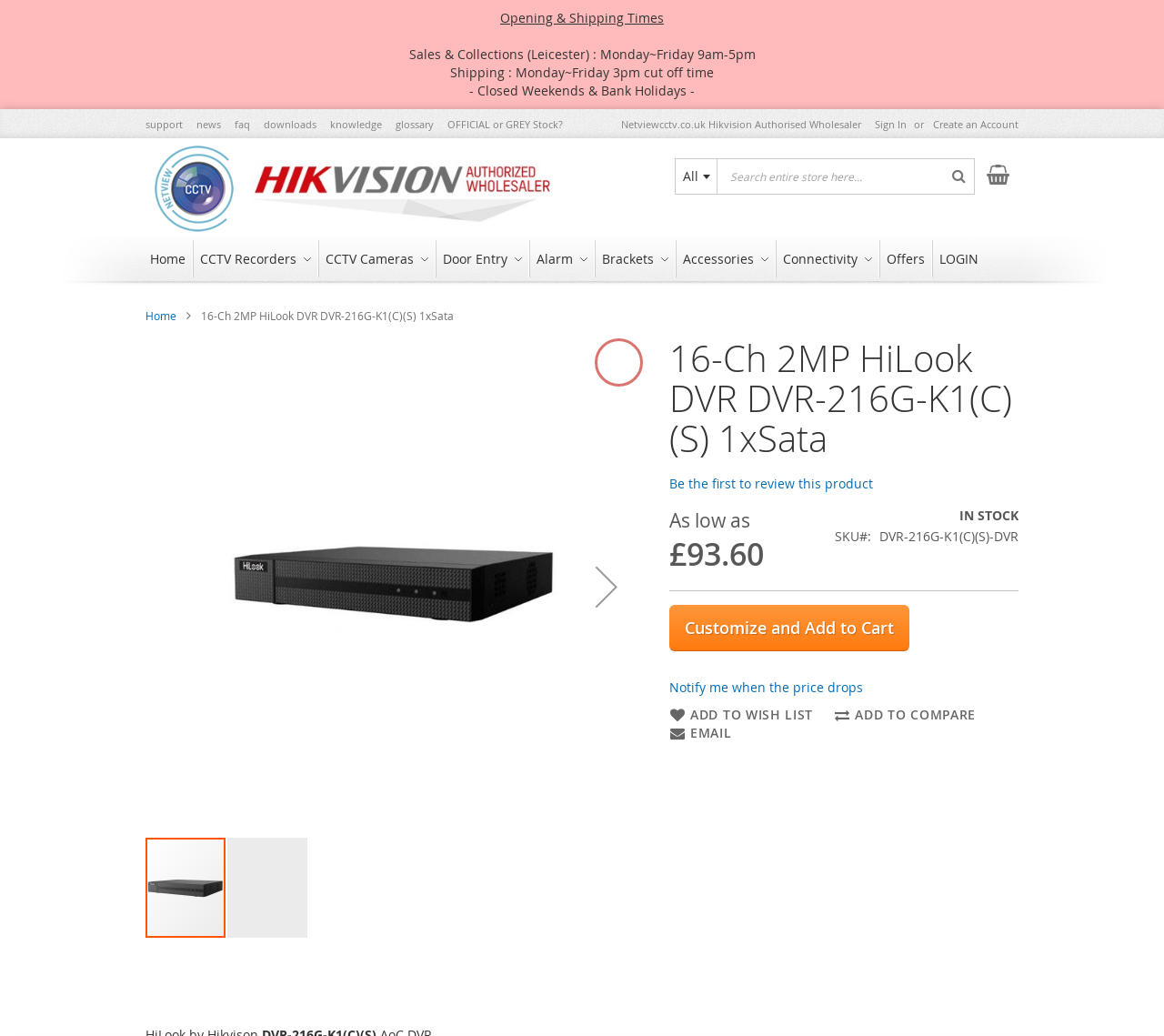What is the business hours for sales and collections?
Answer the question in a detailed and comprehensive manner.

I found the business hours for sales and collections by looking at the StaticText element with the text 'Sales & Collections (Leicester) : Monday~Friday 9am-5pm' which is located at the top of the webpage.